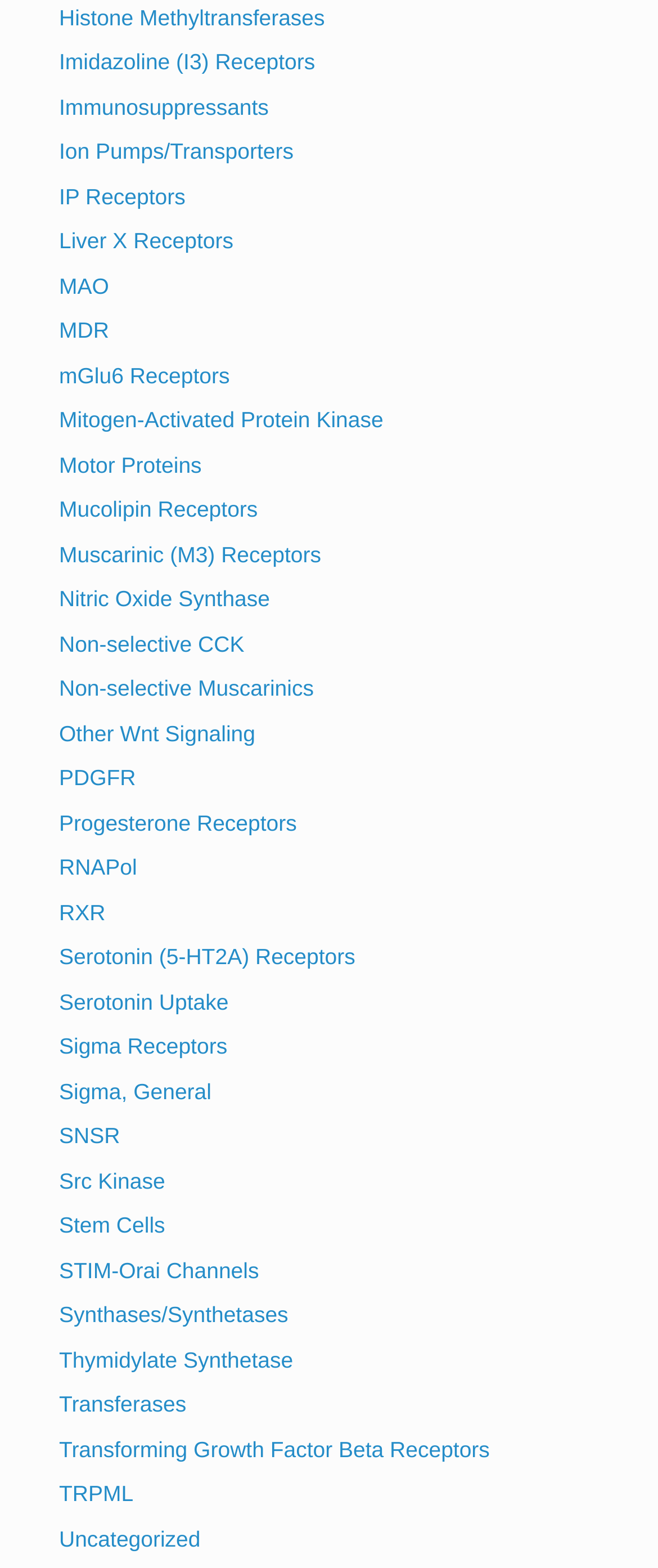Locate the bounding box coordinates of the element you need to click to accomplish the task described by this instruction: "Explore Mitogen-Activated Protein Kinase".

[0.09, 0.26, 0.583, 0.276]